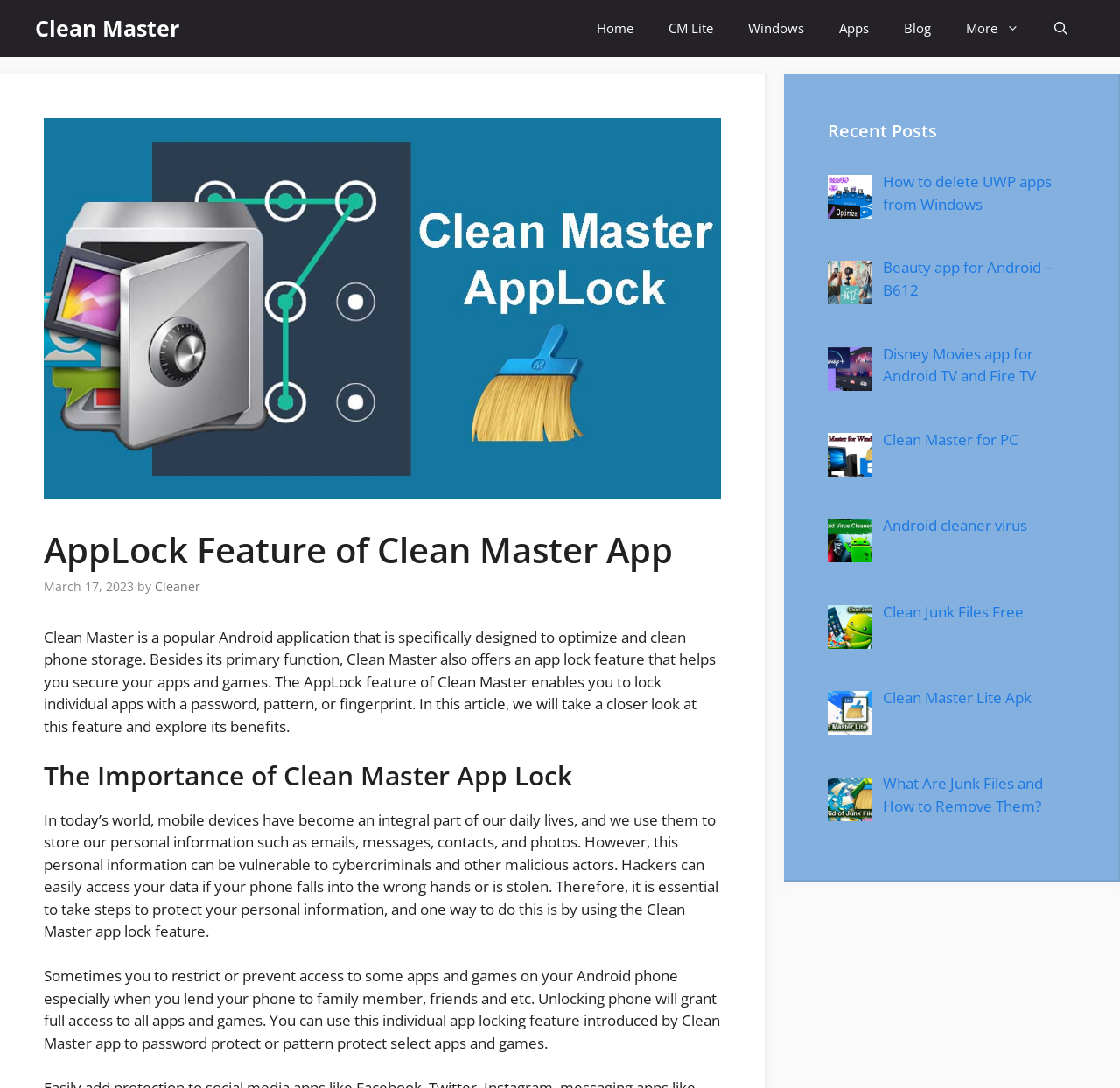Detail the various sections and features present on the webpage.

This webpage is about the AppLock feature of Clean Master App, which allows users to lock individual apps and games with a pattern, password, or fingerprint. At the top of the page, there is a navigation bar with links to "Clean Master", "Home", "CM Lite", "Windows", "Apps", "Blog", and "More". Below the navigation bar, there is a large image of the CM AppLock feature.

The main content of the page is divided into two sections. The left section contains a header with the title "AppLock Feature of Clean Master App" and a subheading with the date "March 17, 2023". Below the header, there is a paragraph of text that explains the purpose of the AppLock feature and its benefits. The text is followed by two headings, "The Importance of Clean Master App Lock" and "Sometimes you to restrict or prevent access to some apps and games on your Android phone", with corresponding paragraphs of text that discuss the importance of protecting personal information and the benefits of using the AppLock feature.

On the right side of the page, there is a section titled "Recent Posts" with links to several articles, including "How delete UWP apps", "B612 Beauty Camera", "Disney Plus", and others. Each link is accompanied by a small image.

Overall, the webpage provides information about the AppLock feature of Clean Master App and its benefits, as well as links to related articles and resources.